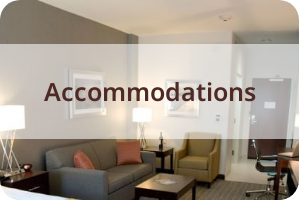Provide a one-word or short-phrase answer to the question:
What is the purpose of the table lamps?

To provide soft, ambient lighting